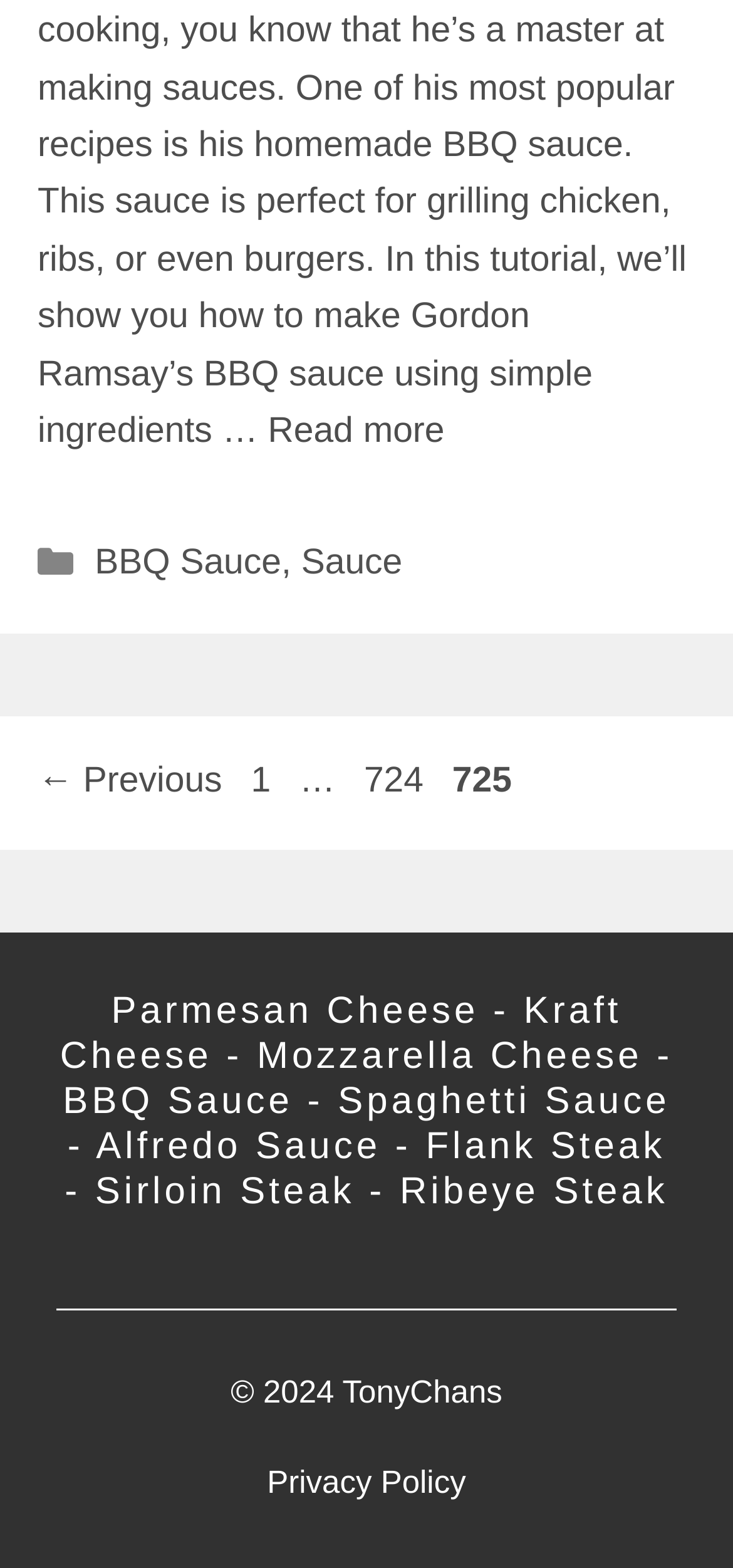Using the provided element description, identify the bounding box coordinates as (top-left x, top-left y, bottom-right x, bottom-right y). Ensure all values are between 0 and 1. Description: Mozzarella Cheese

[0.35, 0.661, 0.877, 0.687]